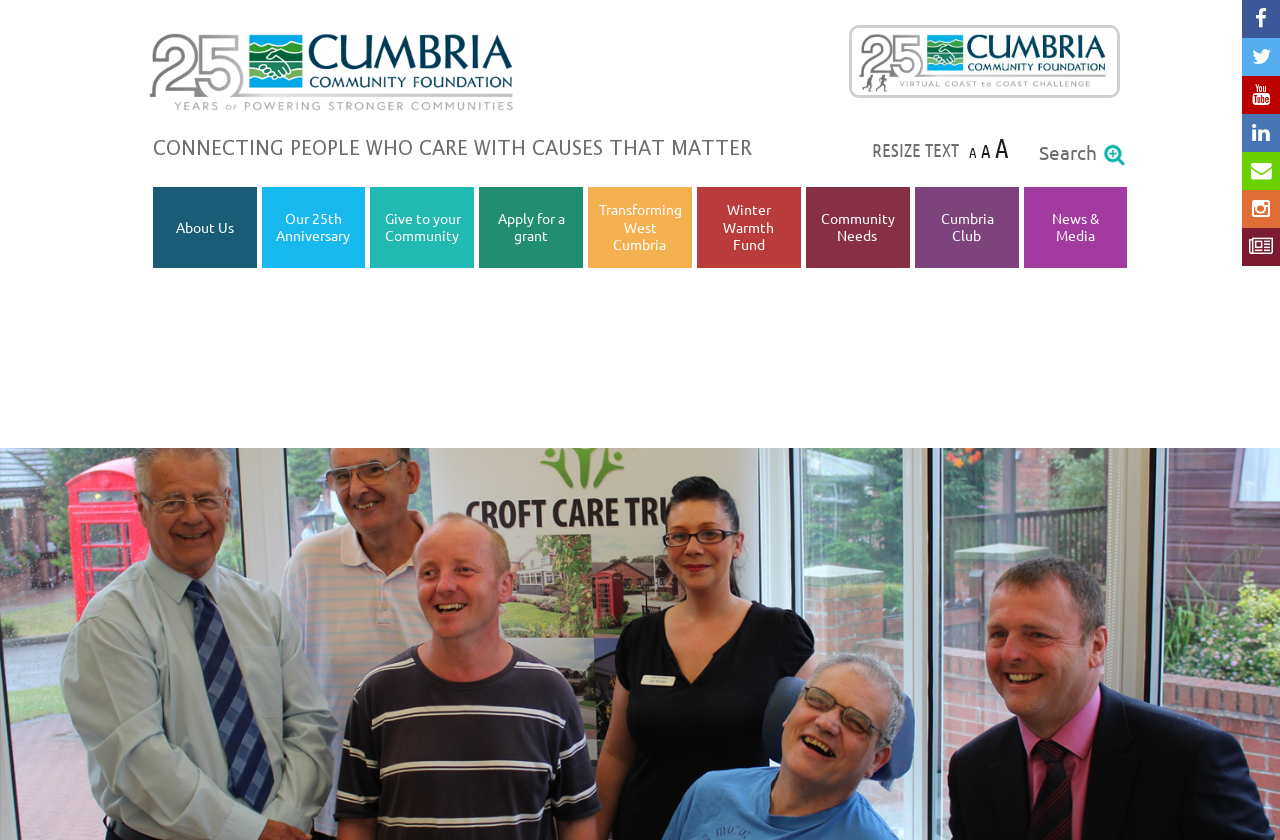What are the main categories of the website?
Based on the screenshot, provide a one-word or short-phrase response.

About Us, Give, Apply, etc.